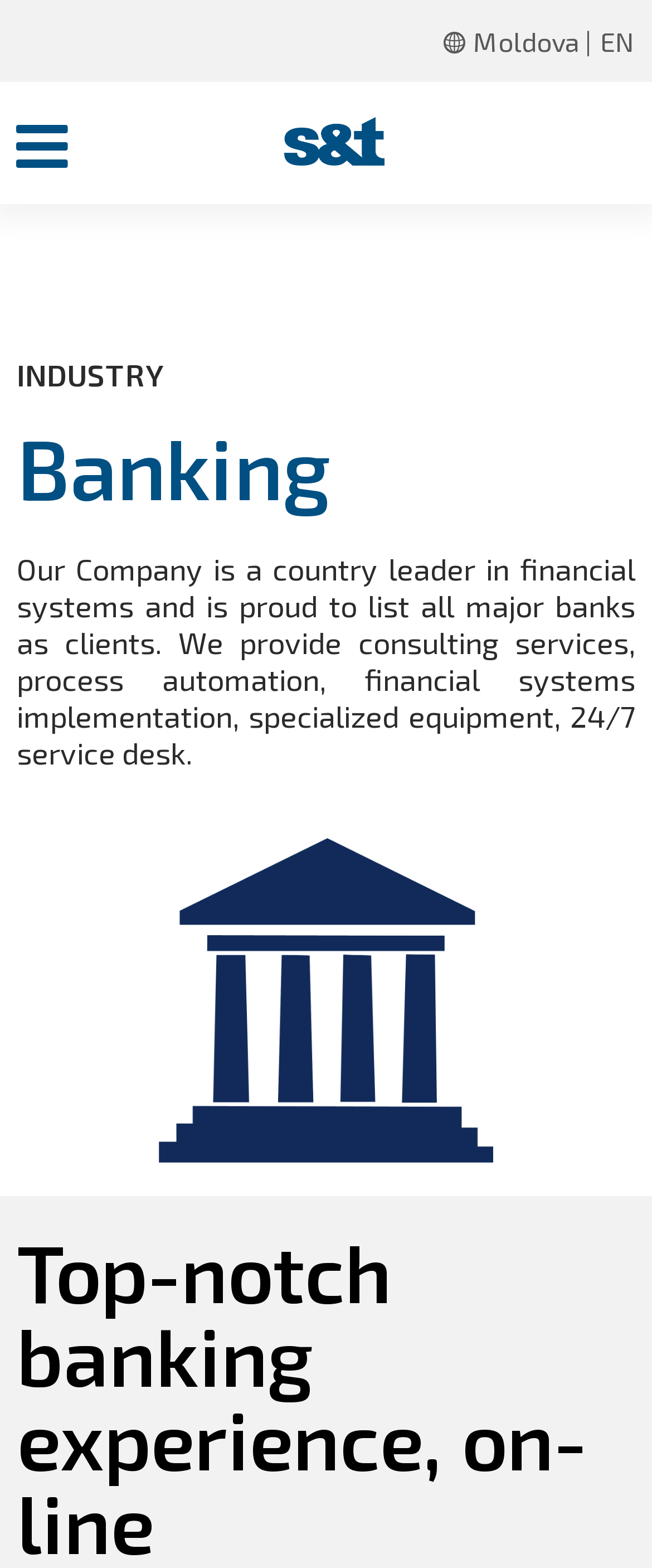What is the theme of the webpage?
Identify the answer in the screenshot and reply with a single word or phrase.

Financial systems